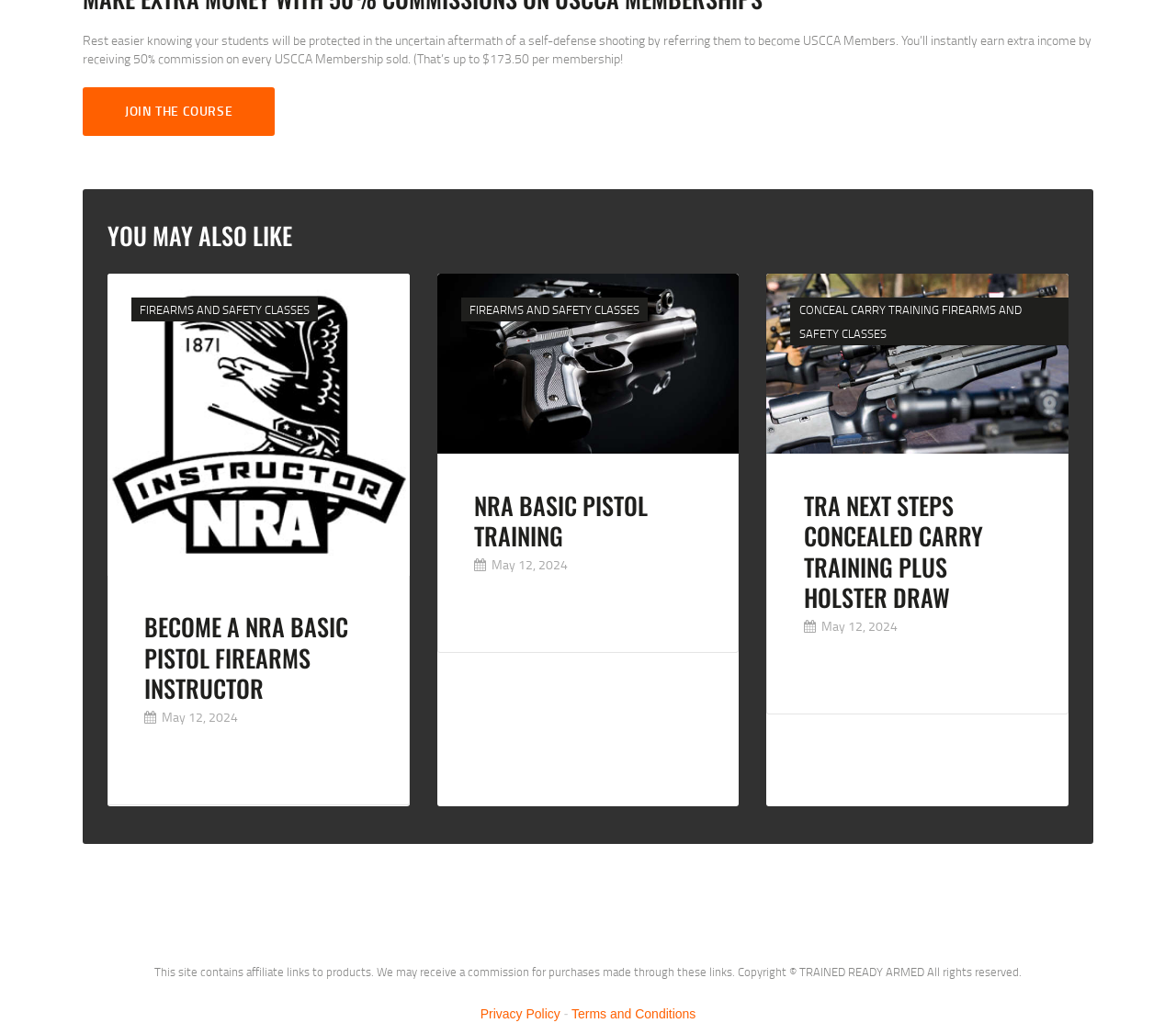What is the date mentioned in the webpage?
Please provide a detailed and thorough answer to the question.

The date is mentioned in multiple StaticText elements throughout the webpage, indicating that it might be a relevant date for the courses or events mentioned.